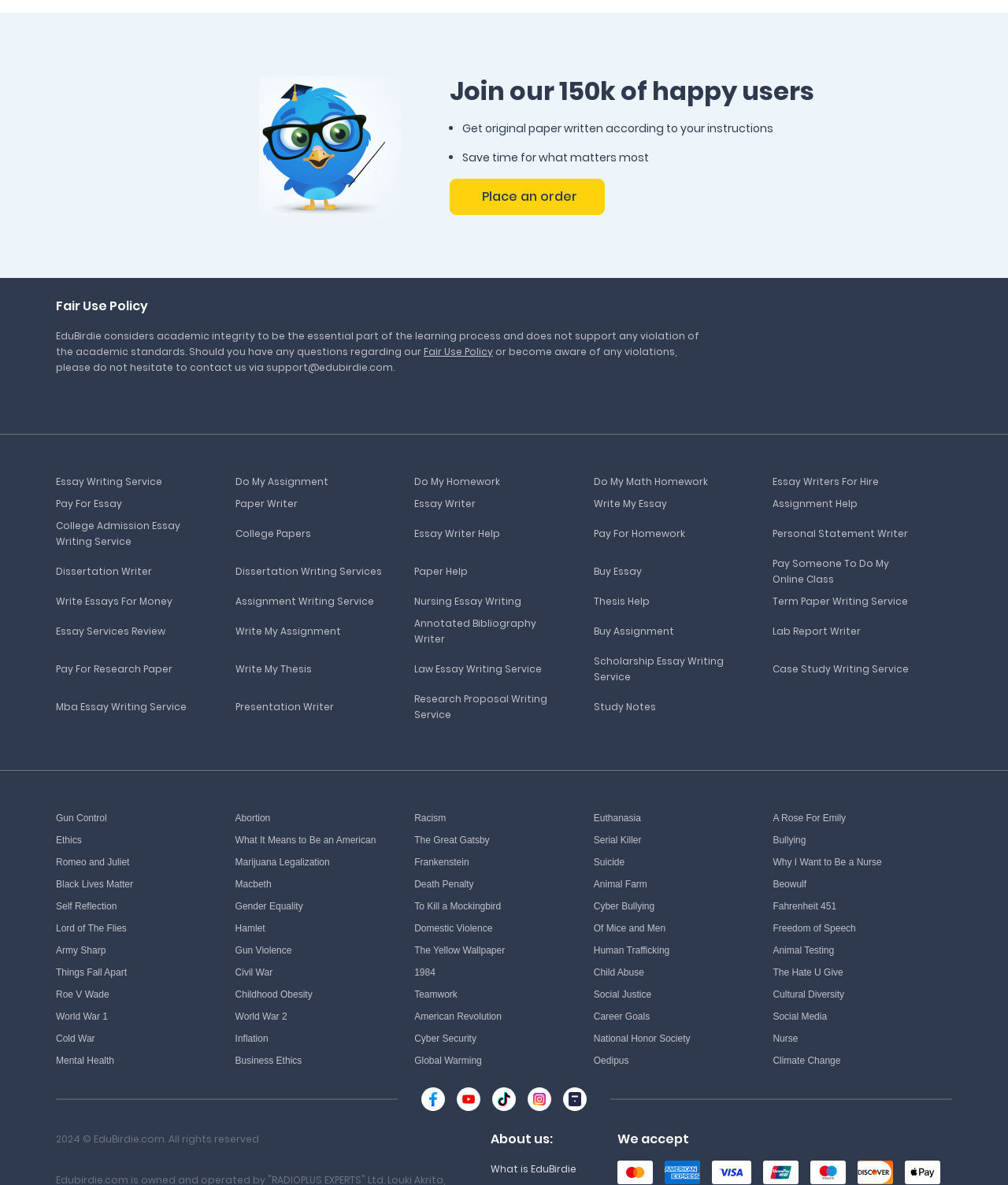Please identify the bounding box coordinates for the region that you need to click to follow this instruction: "Check out 'Essay Writing Service'".

[0.055, 0.401, 0.161, 0.412]